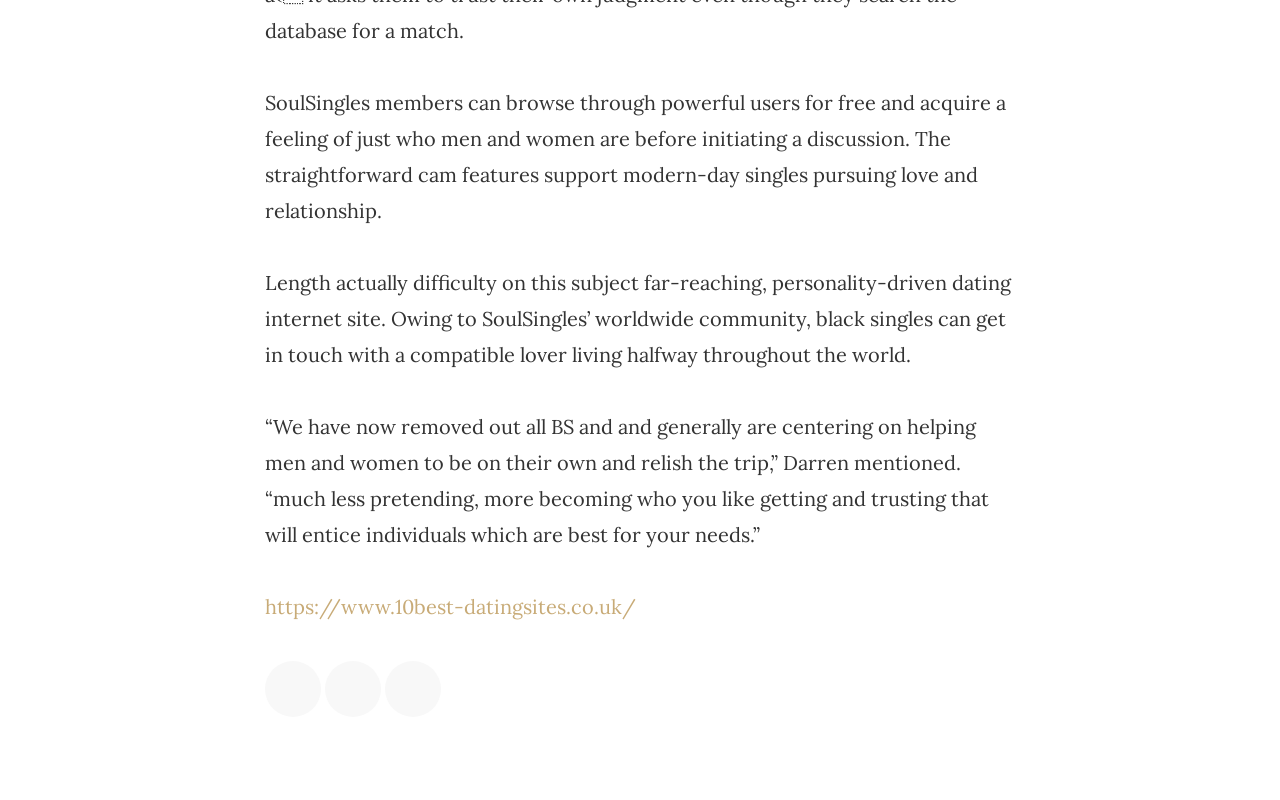Please provide a detailed answer to the question below by examining the image:
What is the location of the social media links?

The social media links are located in the footer section of the webpage, as indicated by the bounding box coordinates of the links, which are positioned at the bottom of the page.